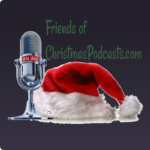Provide a thorough description of the image.

The image features a festive design that represents "Friends of ChristmasPodcasts.com." At the center, there is an old-fashioned microphone wearing a red Santa hat, symbolizing a connection to holiday-themed audio content. The background is dark, creating a striking contrast with the vibrant red of the Santa hat and the shiny silver of the microphone, emphasizing the Christmas spirit. The text "Friends of ChristmasPodcasts.com" is displayed above the microphone in a playful green font, reinforcing the theme of connection and community among Christmas podcast enthusiasts. This visual captures the essence of seasonal joy and the love for podcasting during the holiday season.